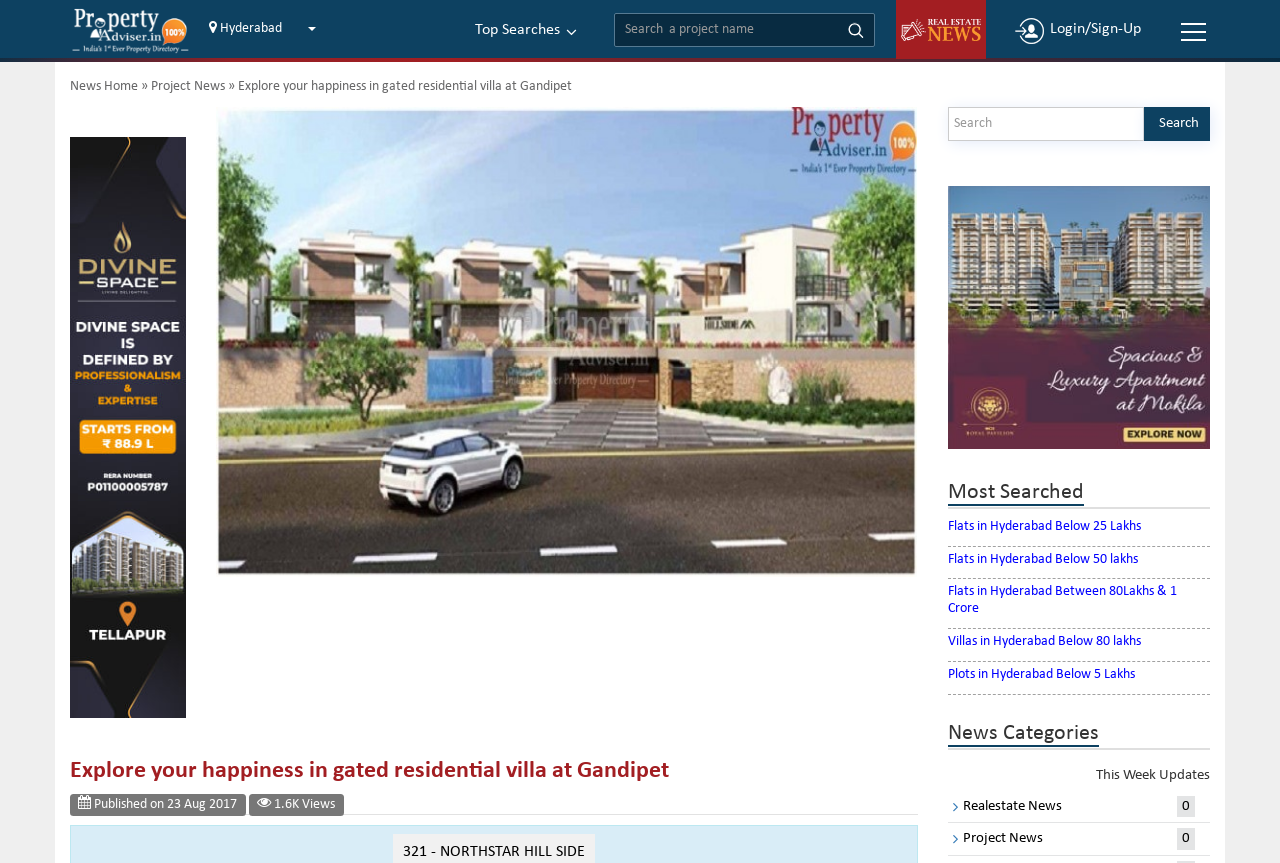Give a one-word or short phrase answer to the question: 
How many views does the project news have?

1.6K Views